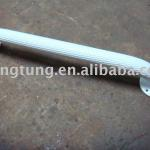Generate a detailed narrative of the image.

This image features a stainless steel handrail, designed for use in bathrooms, public areas, or public transportation settings. The handrail has a sleek, polished appearance, indicating high-quality craftsmanship, often characterized by materials like 304 or 316 stainless steel. It showcases a sturdy construction, suitable for providing support and safety in various environments. Ideal for installations where durability and aesthetics are paramount, this handrail complements both modern and traditional decor. The product is part of a broader offering that includes various handrail fittings, ensuring a comprehensive solution for anyone looking to enhance safety and style in their space.